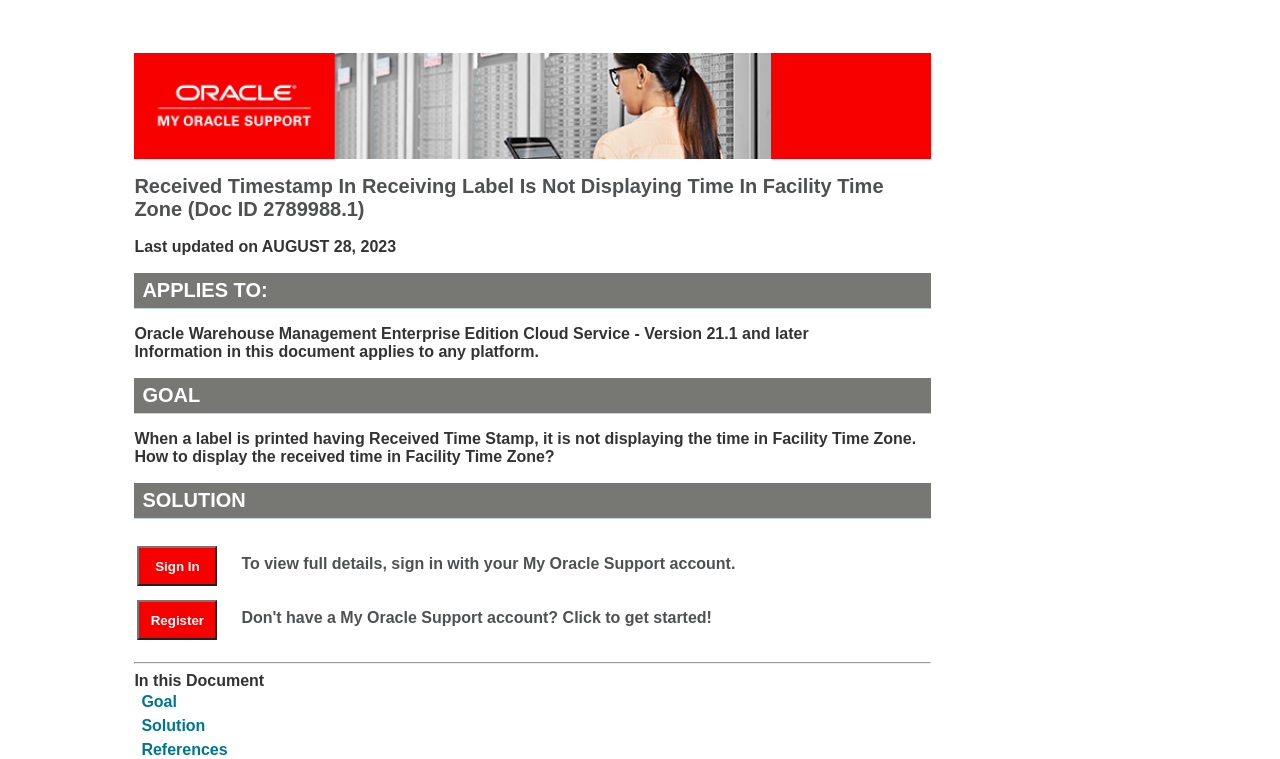What is the last updated date of the document?
Look at the image and answer the question with a single word or phrase.

AUGUST 28, 2023